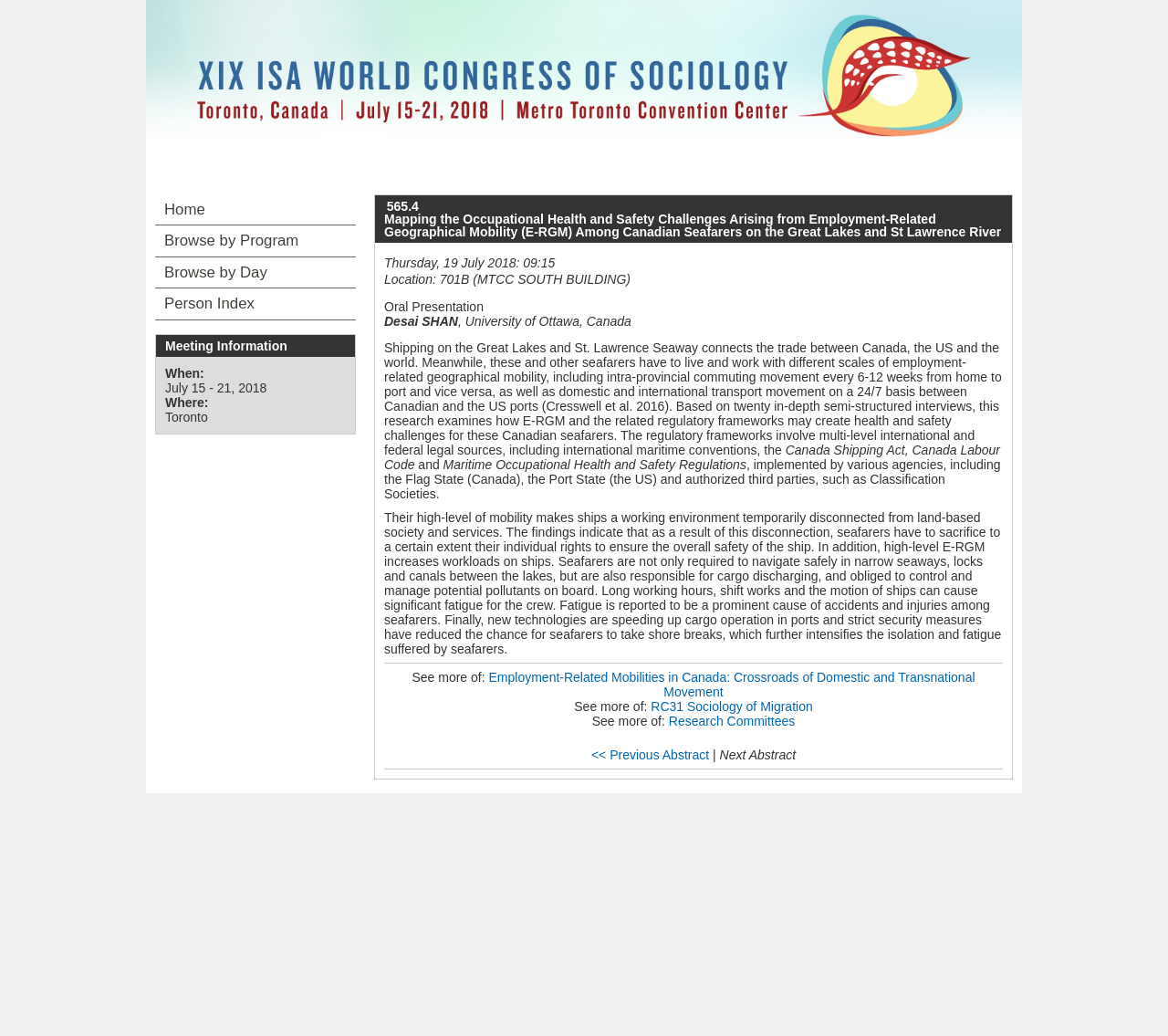What is the location of the oral presentation?
Using the image as a reference, answer with just one word or a short phrase.

701B (MTCC SOUTH BUILDING)